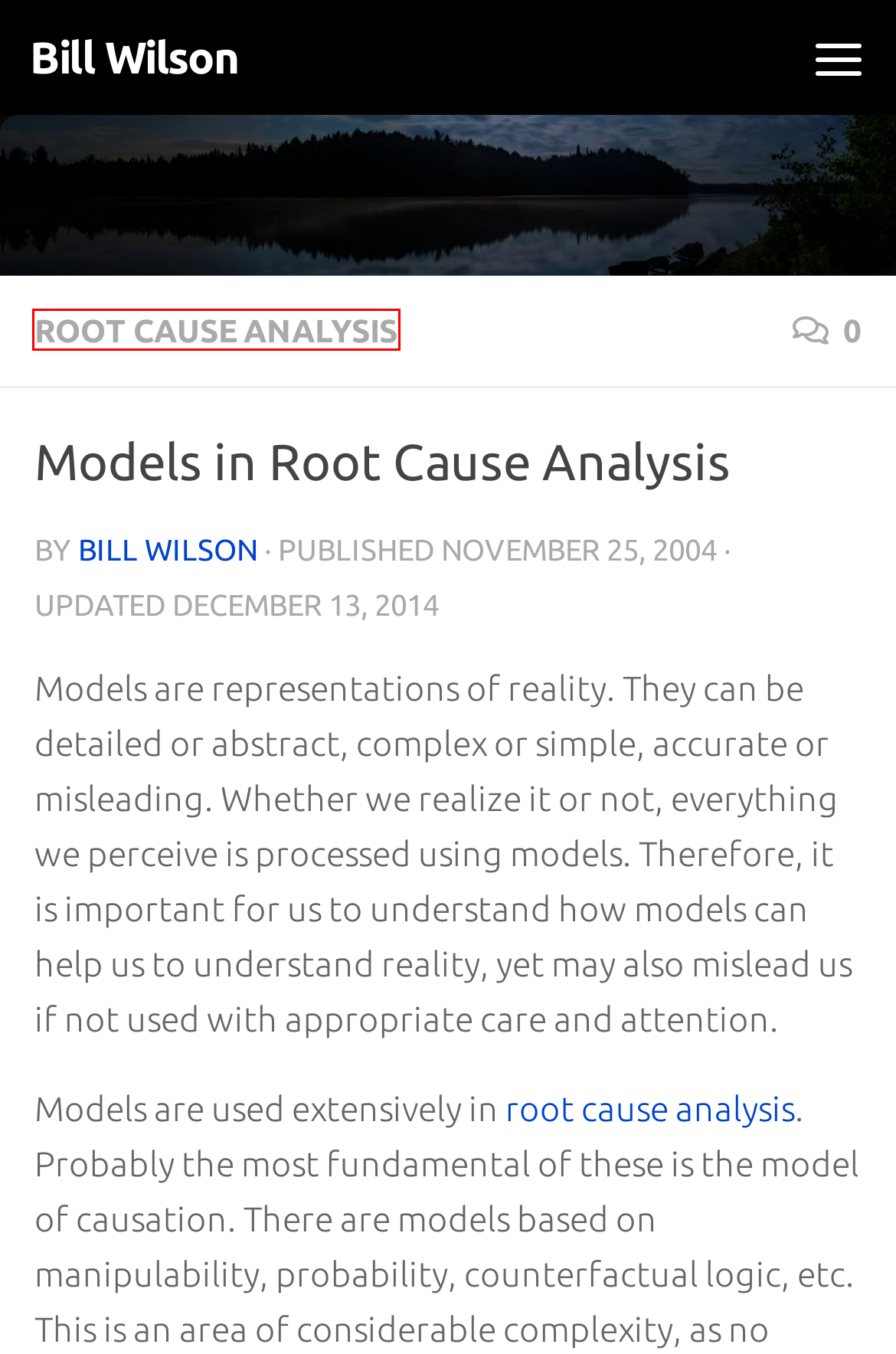Using the screenshot of a webpage with a red bounding box, pick the webpage description that most accurately represents the new webpage after the element inside the red box is clicked. Here are the candidates:
A. cause categories – Bill Wilson
B. Bill Wilson – eLearning, Root Cause Analysis, Flim-Flam and Jibber-Jabber
C. Log In ‹ Bill Wilson — WordPress
D. Bill Wilson – Bill Wilson
E. Meaning of Root Cause, Part II – Bill Wilson
F. Root Cause Analysis – Root Cause Analysis Hub
G. investigation – Bill Wilson
H. Root Cause Analysis – Bill Wilson

H